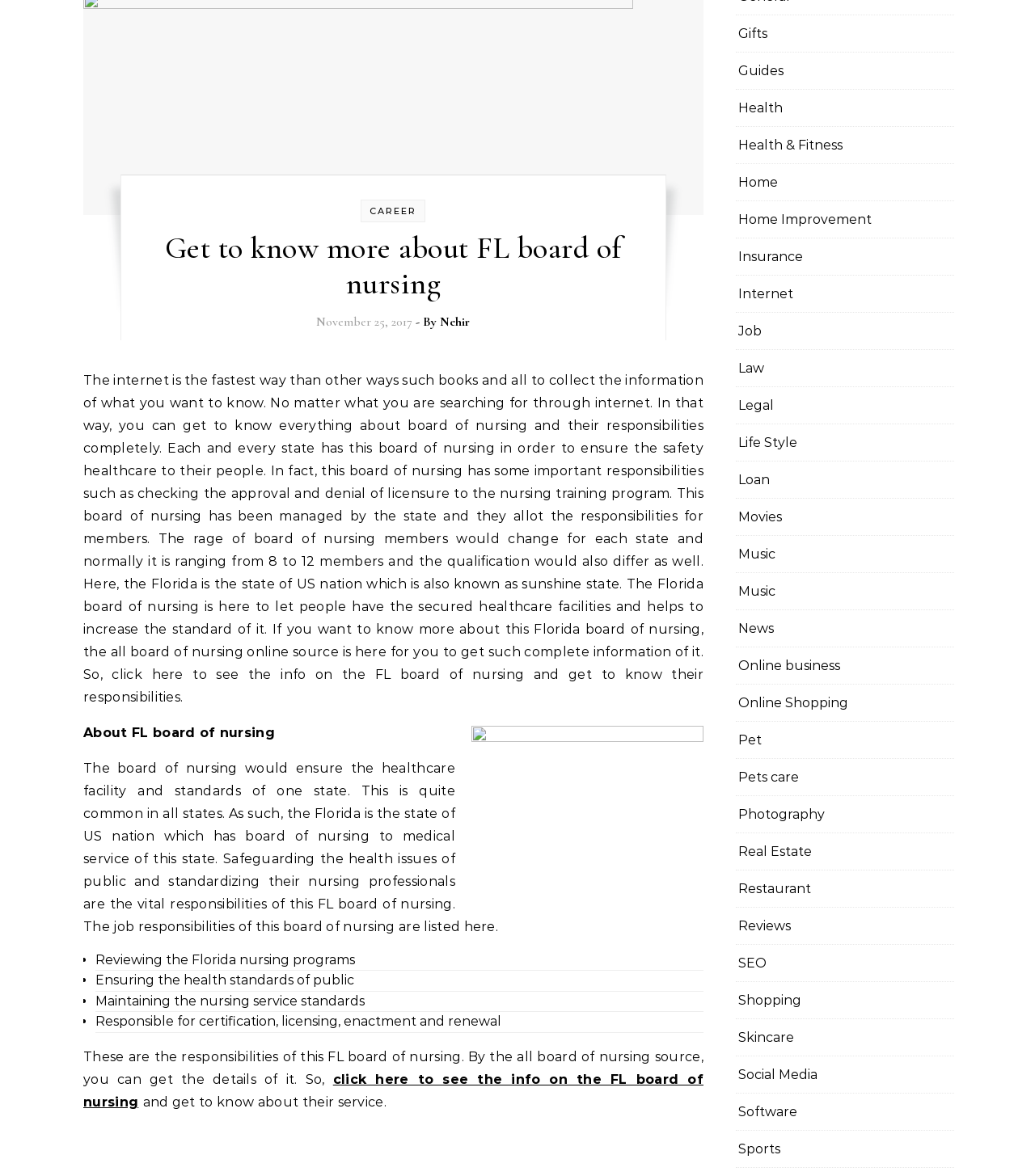What is the purpose of the FL board of nursing?
Please ensure your answer is as detailed and informative as possible.

The purpose of the FL board of nursing is to ensure the healthcare facility and standards of the state, as mentioned in the text 'Safeguarding the health issues of public and standardizing their nursing professionals are the vital responsibilities of this FL board of nursing'.